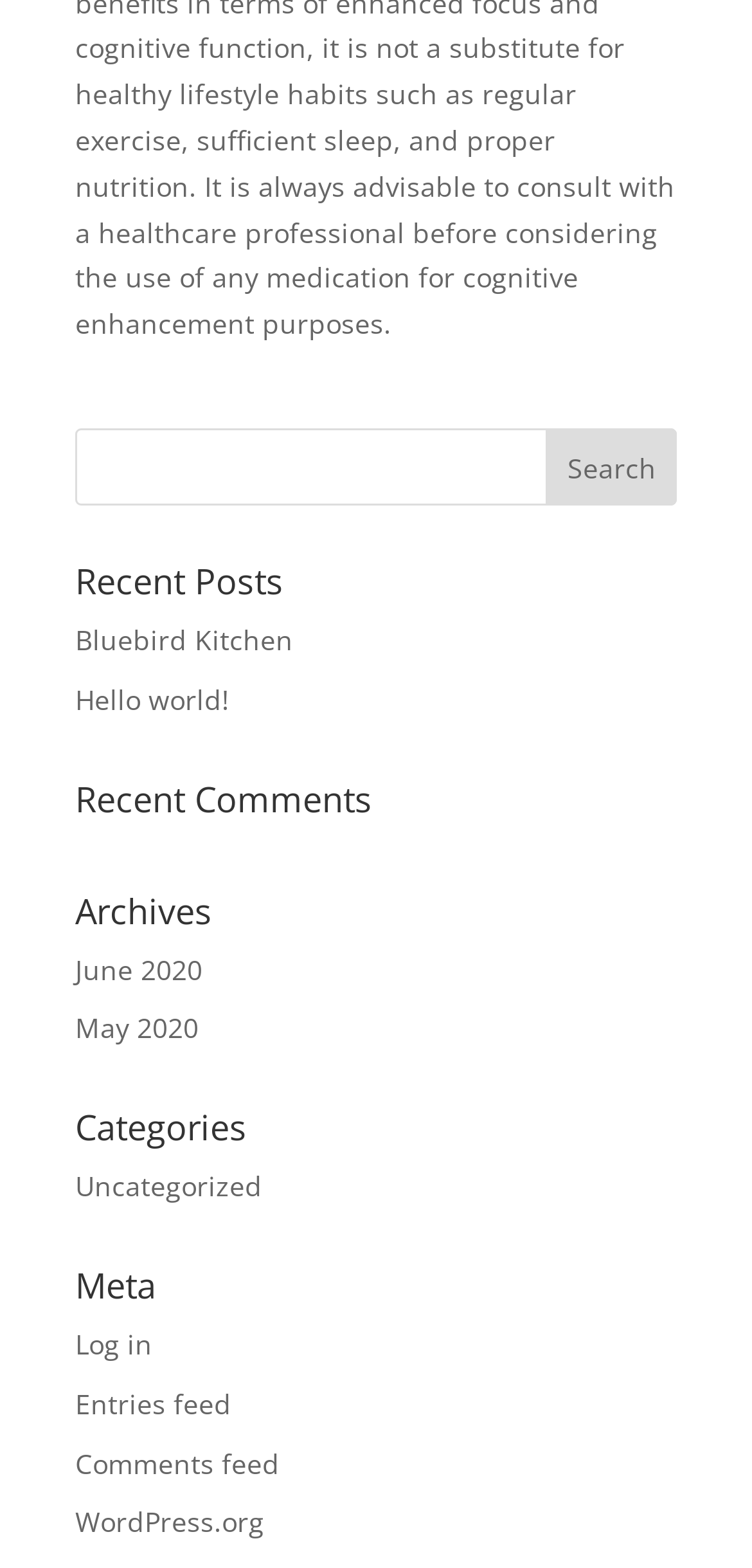Based on the image, please elaborate on the answer to the following question:
What is the purpose of the textbox?

The textbox is located next to the 'Search' button, indicating that it is used to input search queries. The user can type in the textbox and click the 'Search' button to search for specific content on the website.